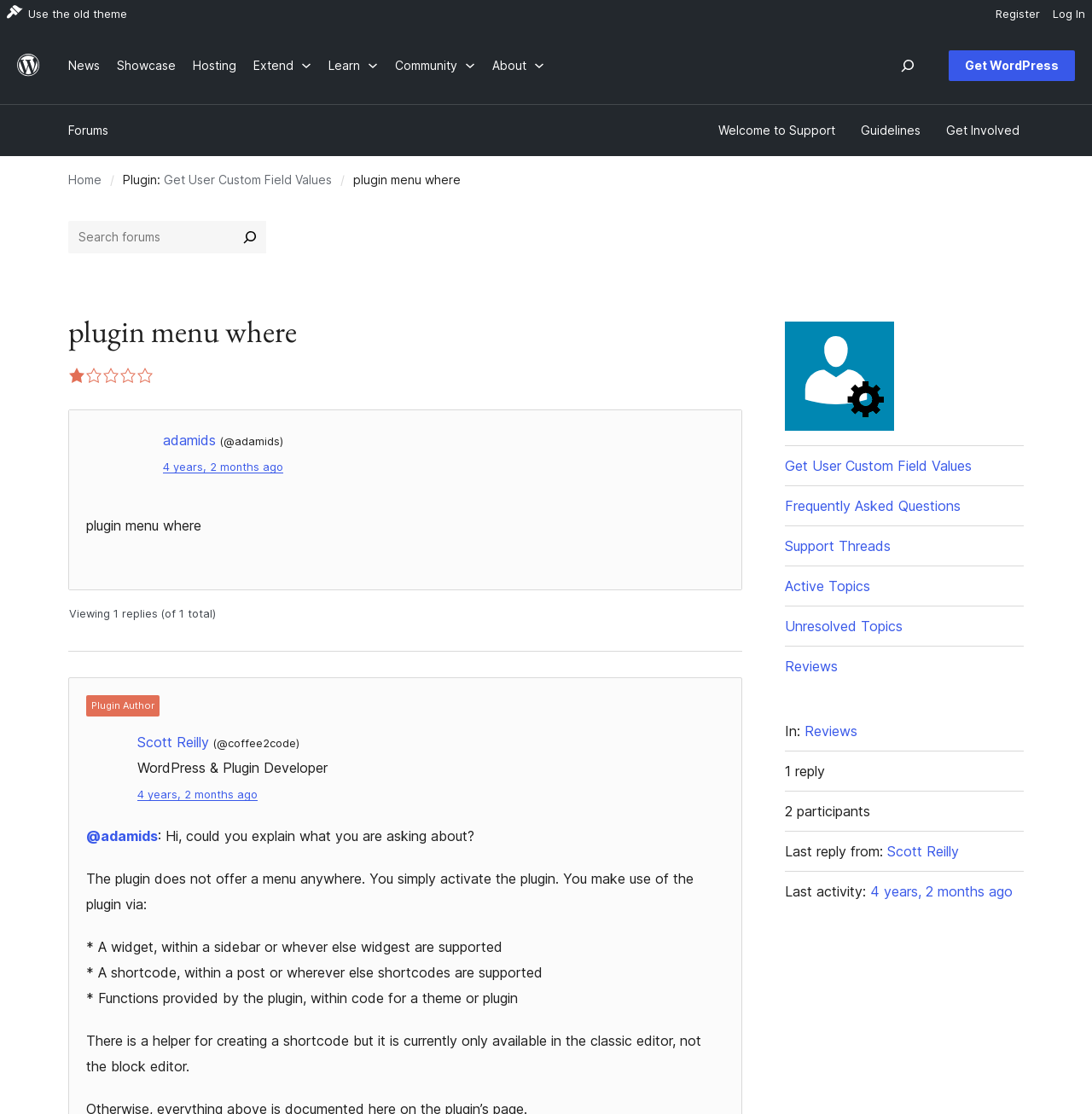How many replies are there in this thread?
Relying on the image, give a concise answer in one word or a brief phrase.

1